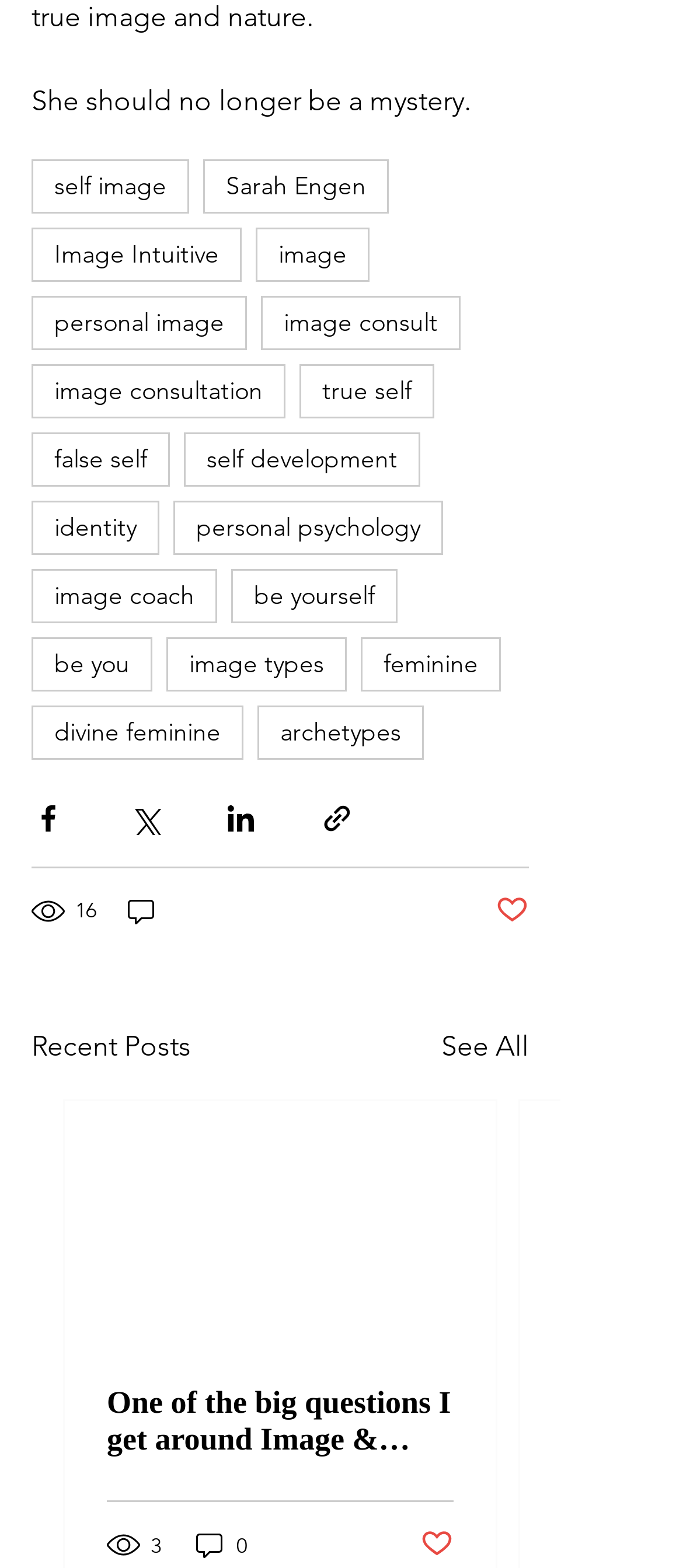What is the purpose of the 'Recent Posts' section?
Provide a thorough and detailed answer to the question.

The 'Recent Posts' section appears to be a list of recent posts, as evidenced by the link 'See All' and the hidden links to individual posts, suggesting that its purpose is to display recent posts for users to view.